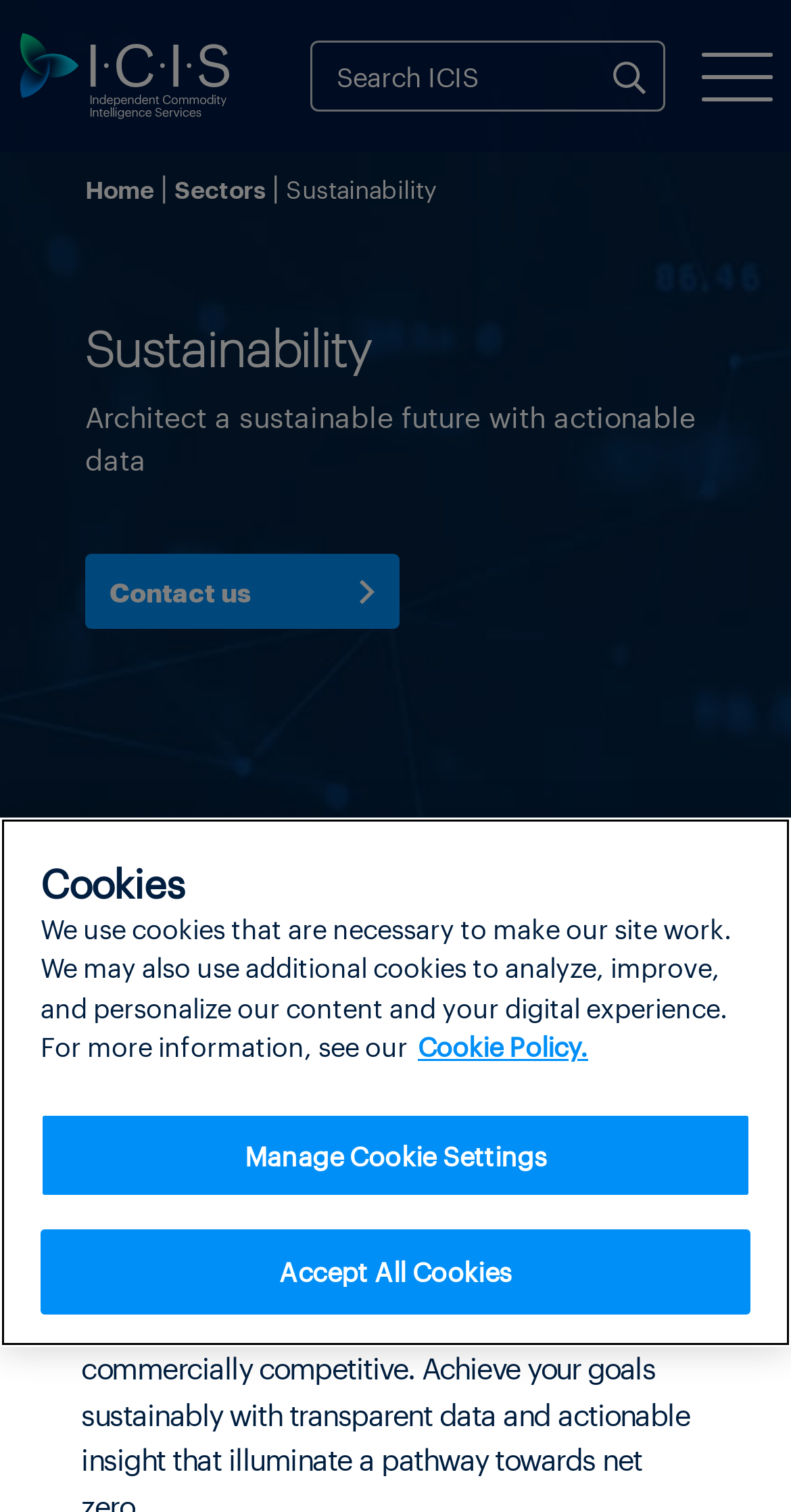Determine the coordinates of the bounding box that should be clicked to complete the instruction: "Jump to". The coordinates should be represented by four float numbers between 0 and 1: [left, top, right, bottom].

[0.026, 0.843, 0.187, 0.868]